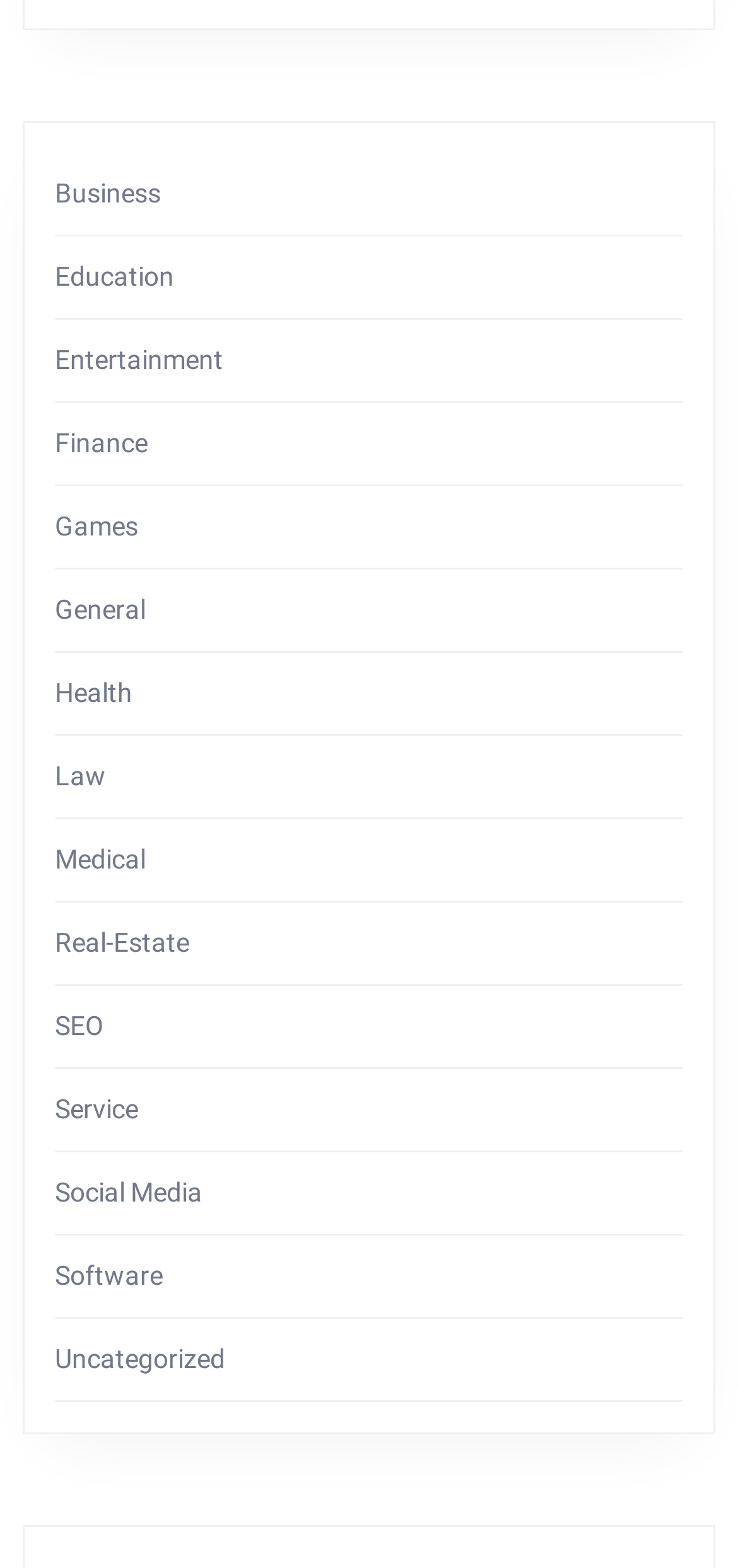Answer the question below with a single word or a brief phrase: 
Are the categories listed in alphabetical order?

Yes